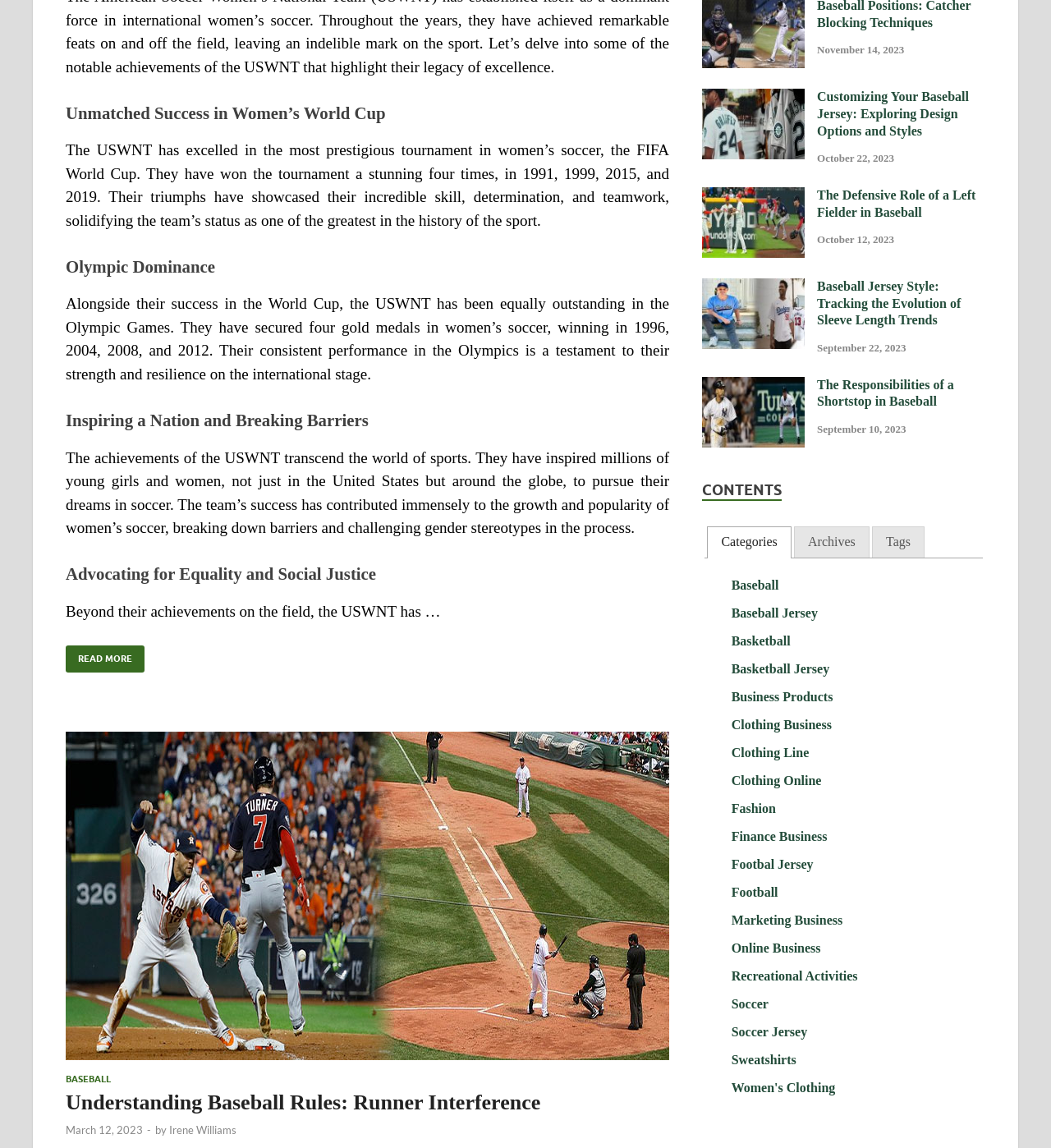Please determine the bounding box coordinates of the clickable area required to carry out the following instruction: "Learn about the defensive role of a left fielder in baseball". The coordinates must be four float numbers between 0 and 1, represented as [left, top, right, bottom].

[0.668, 0.165, 0.766, 0.177]